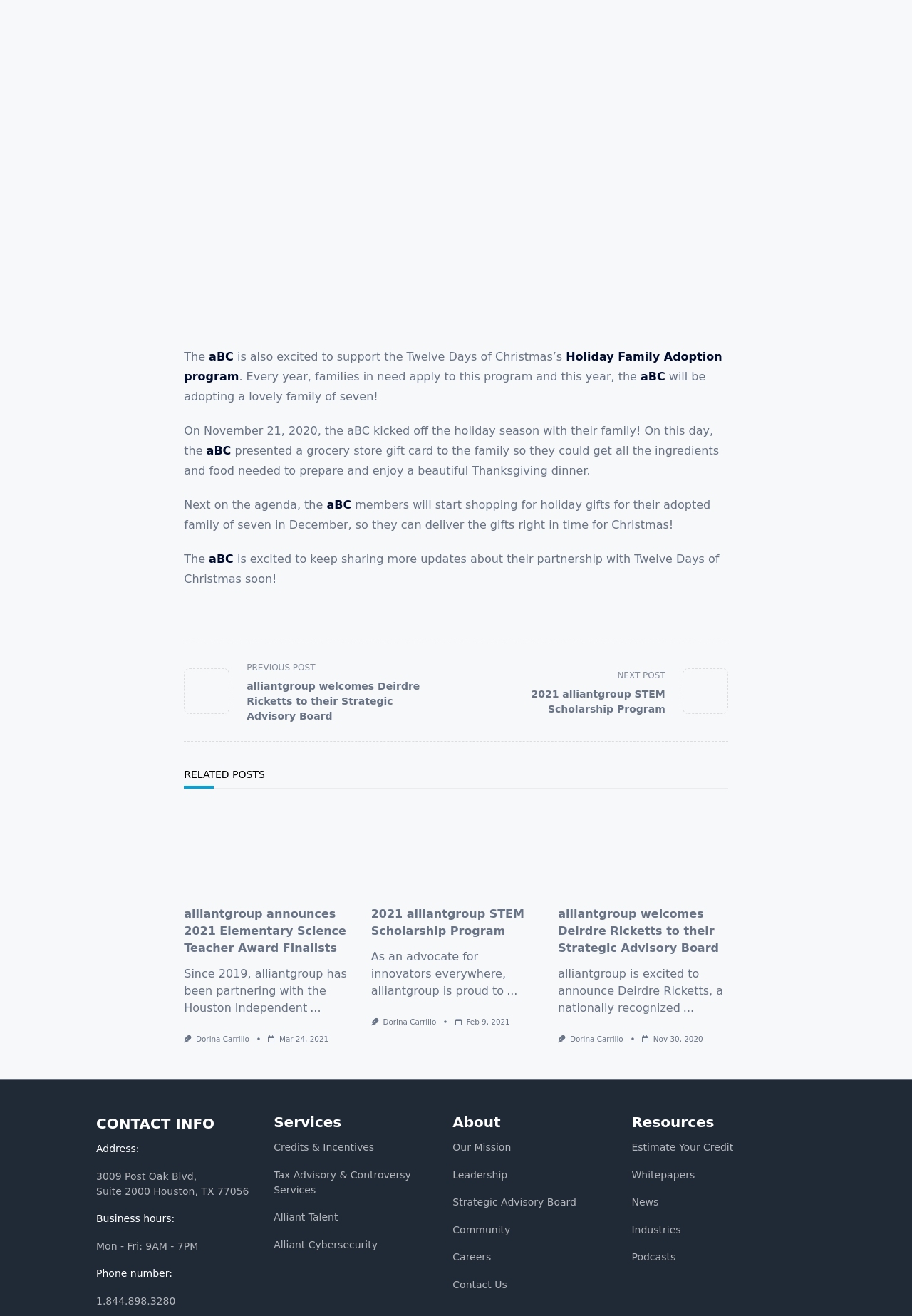What is the title of the first related post?
Please elaborate on the answer to the question with detailed information.

The first related post is an article with a heading 'alliantgroup announces 2021 Elementary Science Teacher Award Finalists', which is the title of the first related post.